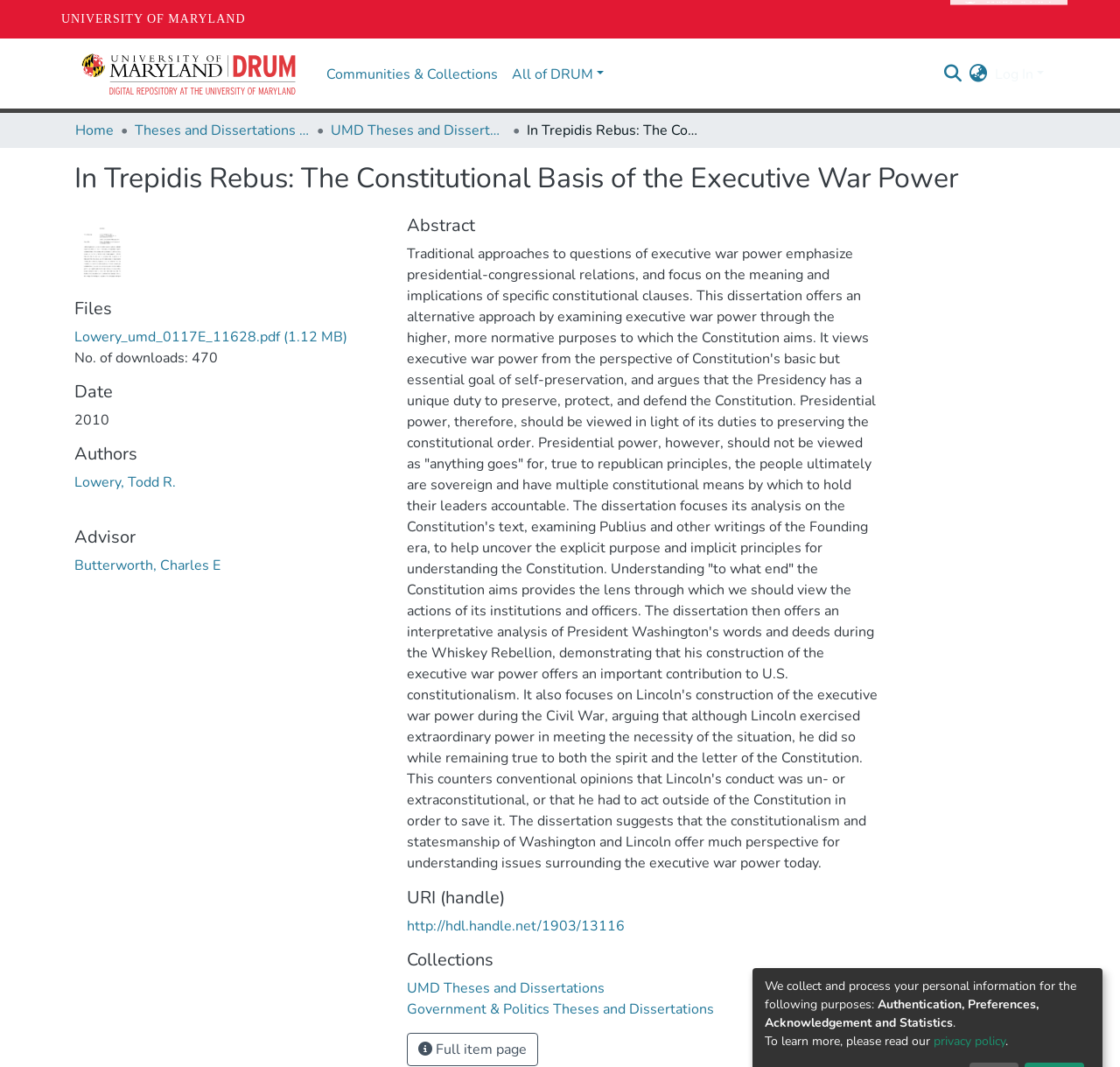Based on the visual content of the image, answer the question thoroughly: What is the title of the dissertation?

I found the answer by looking at the heading 'In Trepidis Rebus: The Constitutional Basis of the Executive War Power' at the top of the main content area, which suggests that it is the title of the dissertation.